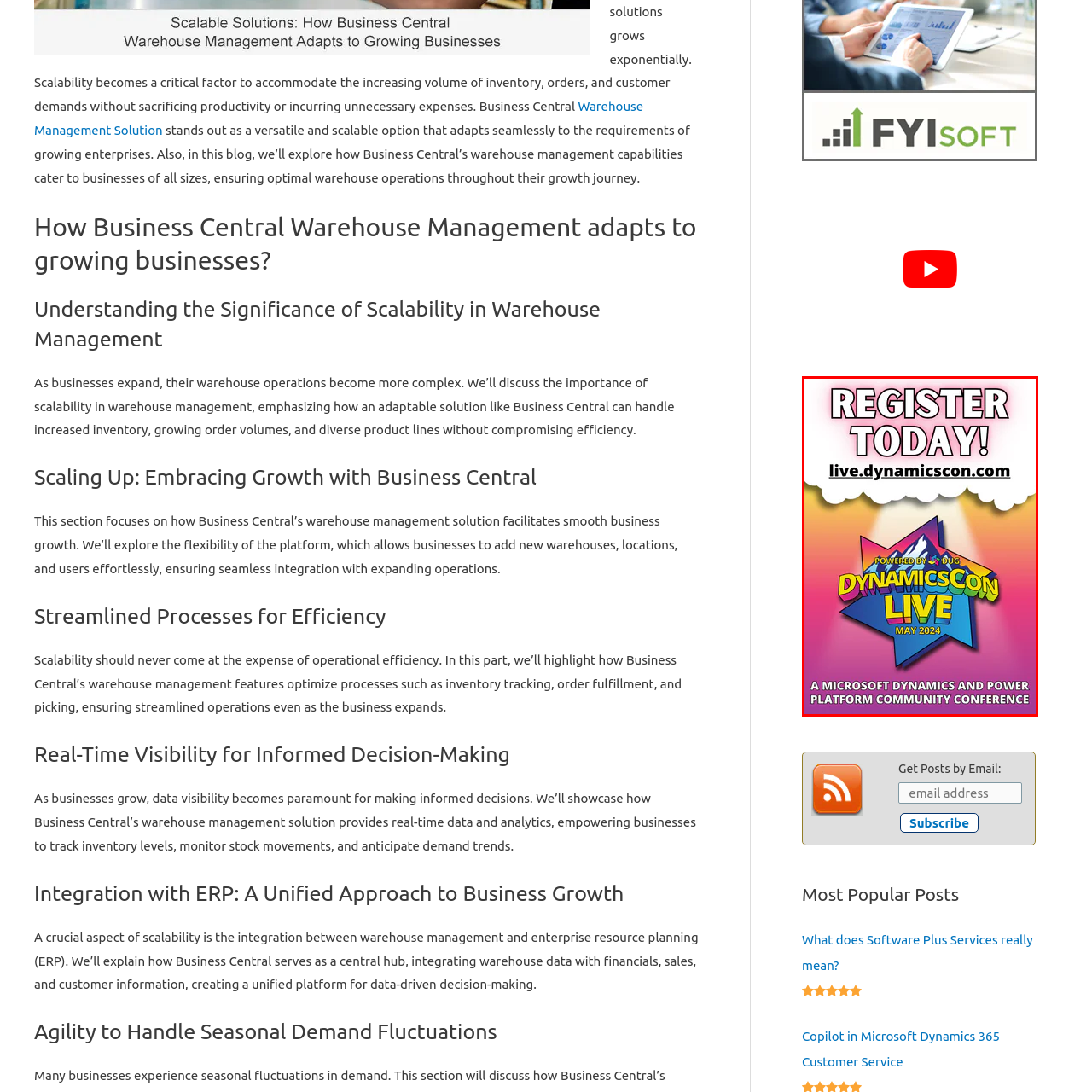What is the URL for registration?
Look at the image inside the red bounding box and craft a detailed answer using the visual details you can see.

The URL for registration is provided at the bottom of the image, which is 'live.dynamicscon.com', allowing viewers to easily access the registration page.